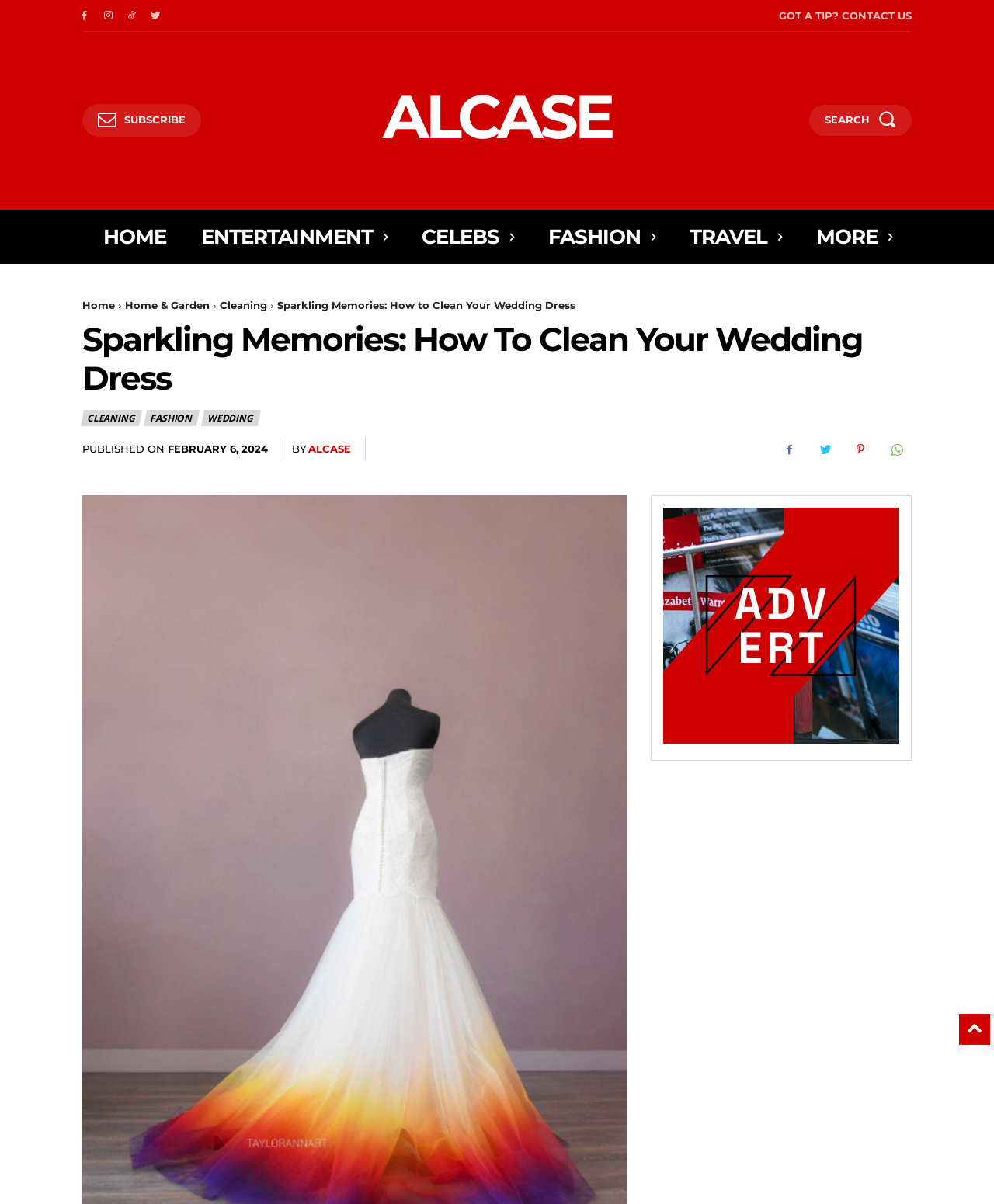Locate the bounding box coordinates of the element I should click to achieve the following instruction: "Go to the 'HOME' page".

[0.104, 0.174, 0.167, 0.219]